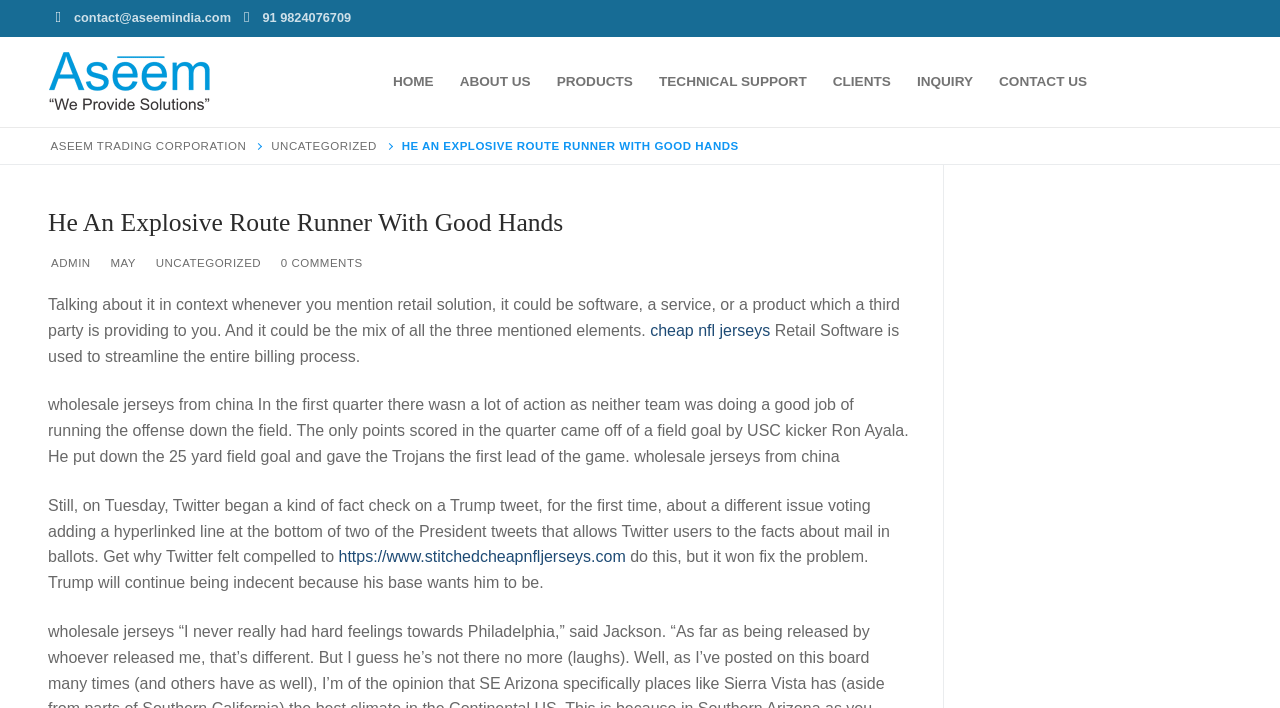Could you find the bounding box coordinates of the clickable area to complete this instruction: "View Technical Support page"?

[0.505, 0.089, 0.64, 0.142]